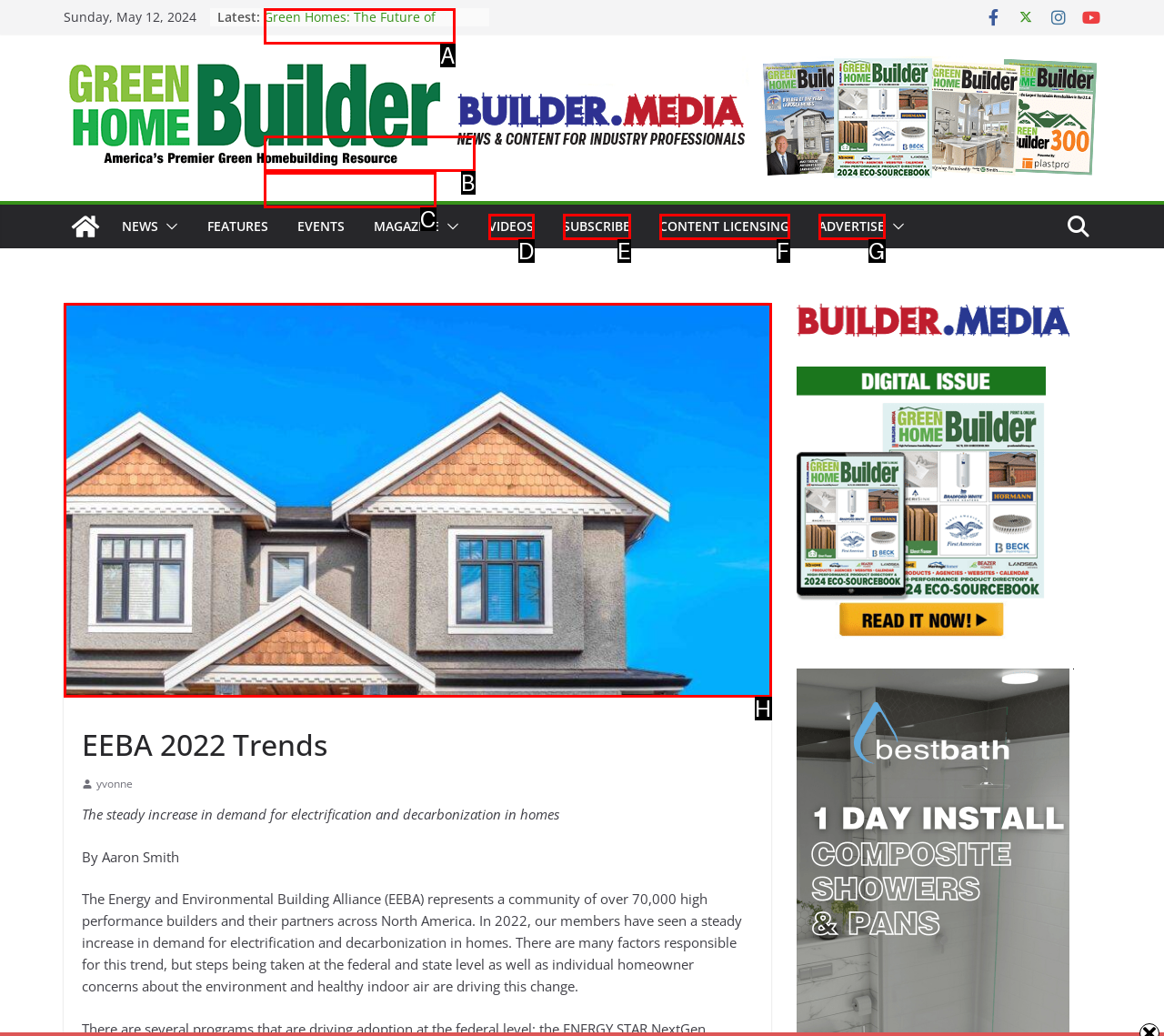With the description: Recap: 2024 Virginia Legislative Session, find the option that corresponds most closely and answer with its letter directly.

A